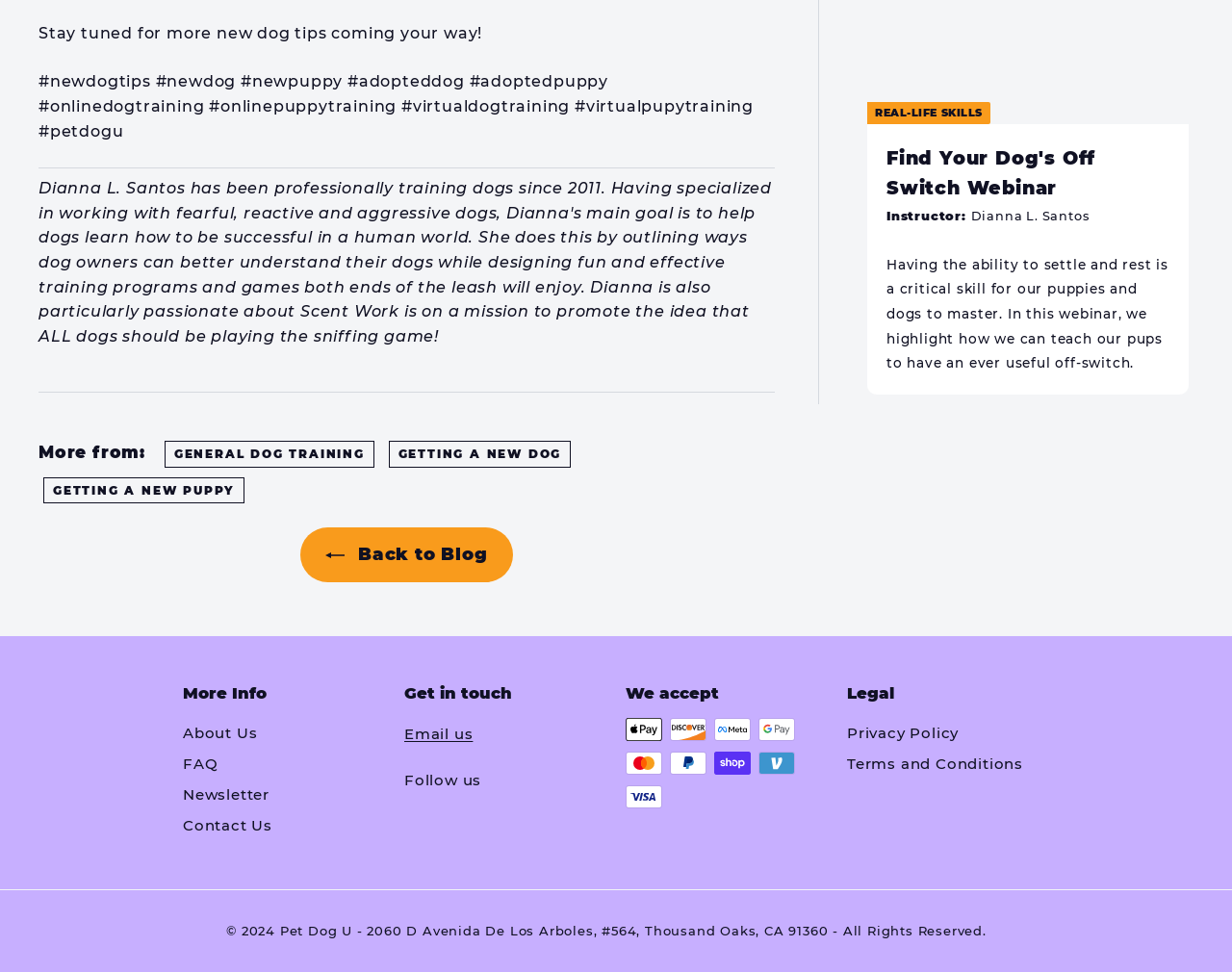Refer to the screenshot and give an in-depth answer to this question: What is the copyright information?

I can see the copyright information at the bottom of the webpage, which states '© 2024 Pet Dog U - 2060 D Avenida De Los Arboles, #564, Thousand Oaks, CA 91360 - All Rights Reserved.' This suggests that the website is owned by Pet Dog U and the copyright is for the year 2024.